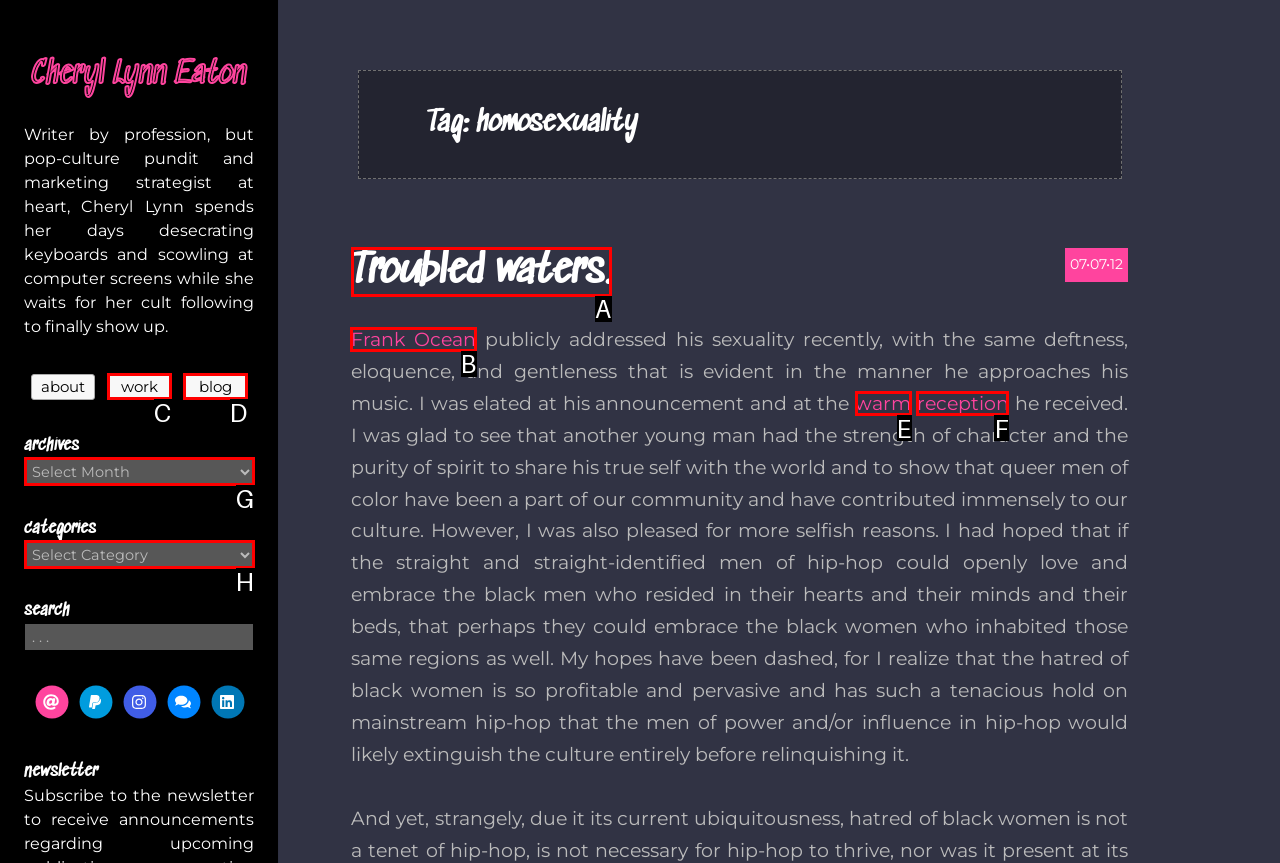Identify the correct letter of the UI element to click for this task: Click on the link 'Frank Ocean'
Respond with the letter from the listed options.

B